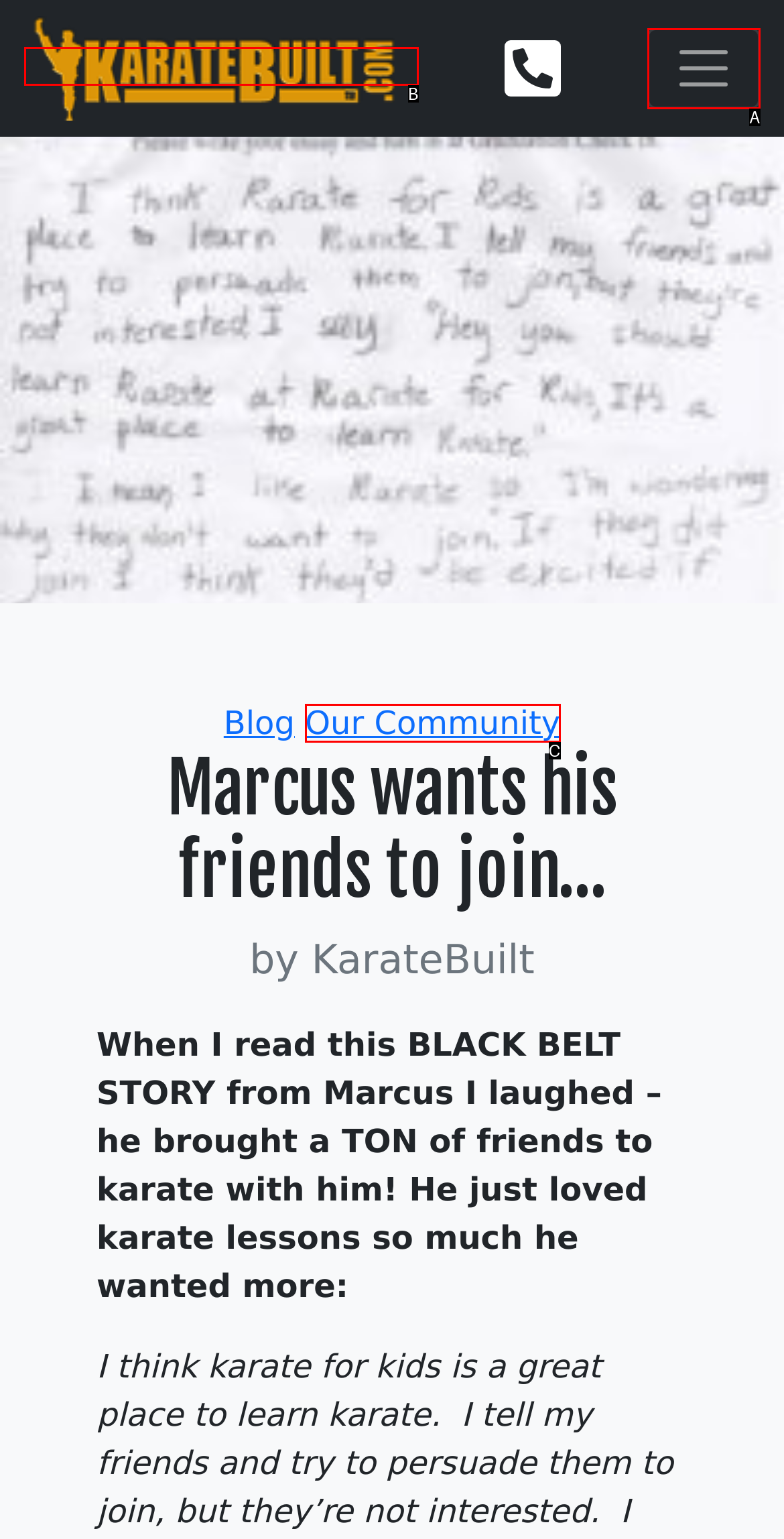Given the element description: Our Community, choose the HTML element that aligns with it. Indicate your choice with the corresponding letter.

C